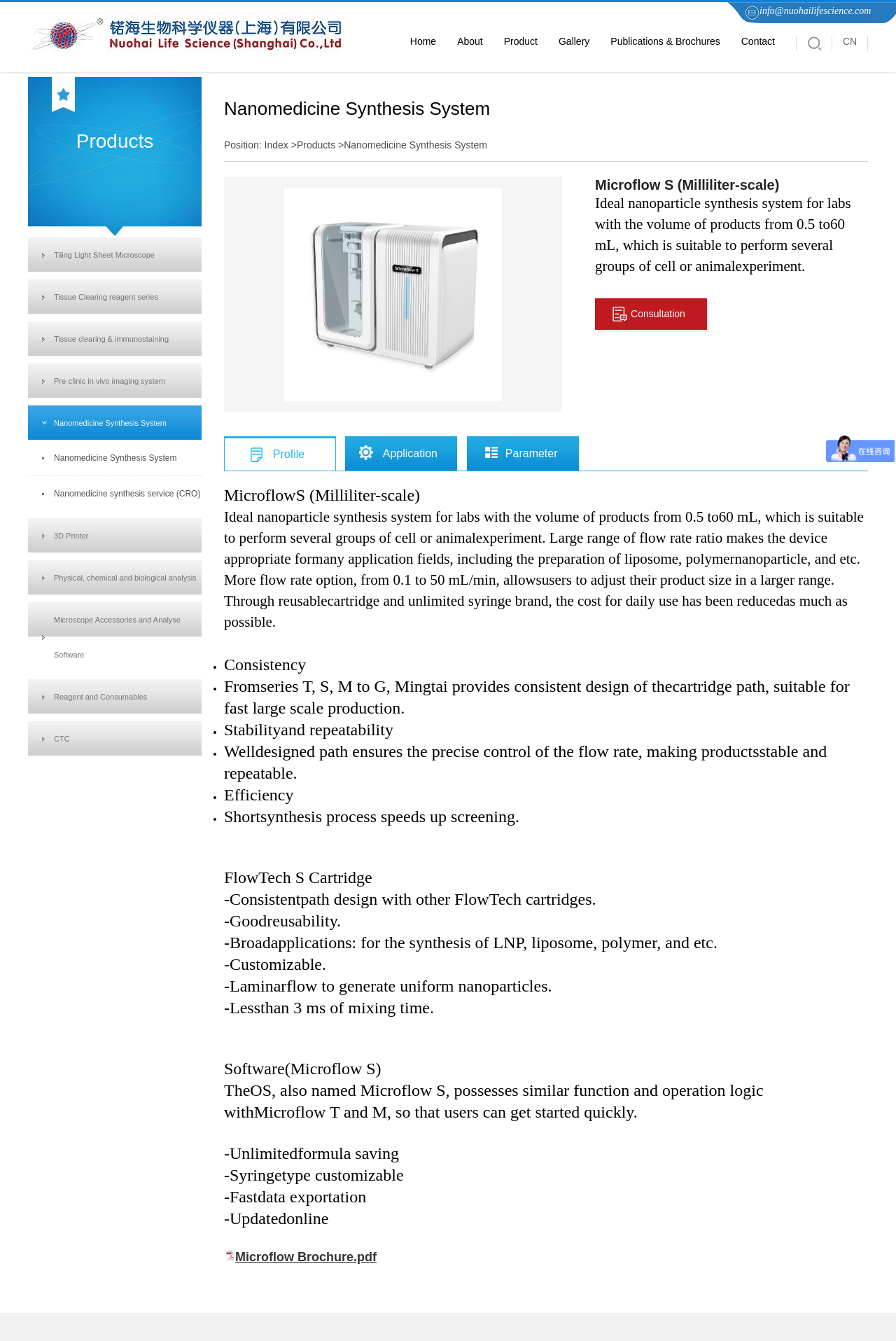Determine the bounding box coordinates of the element that should be clicked to execute the following command: "Learn more about 'cybersecurity'".

None